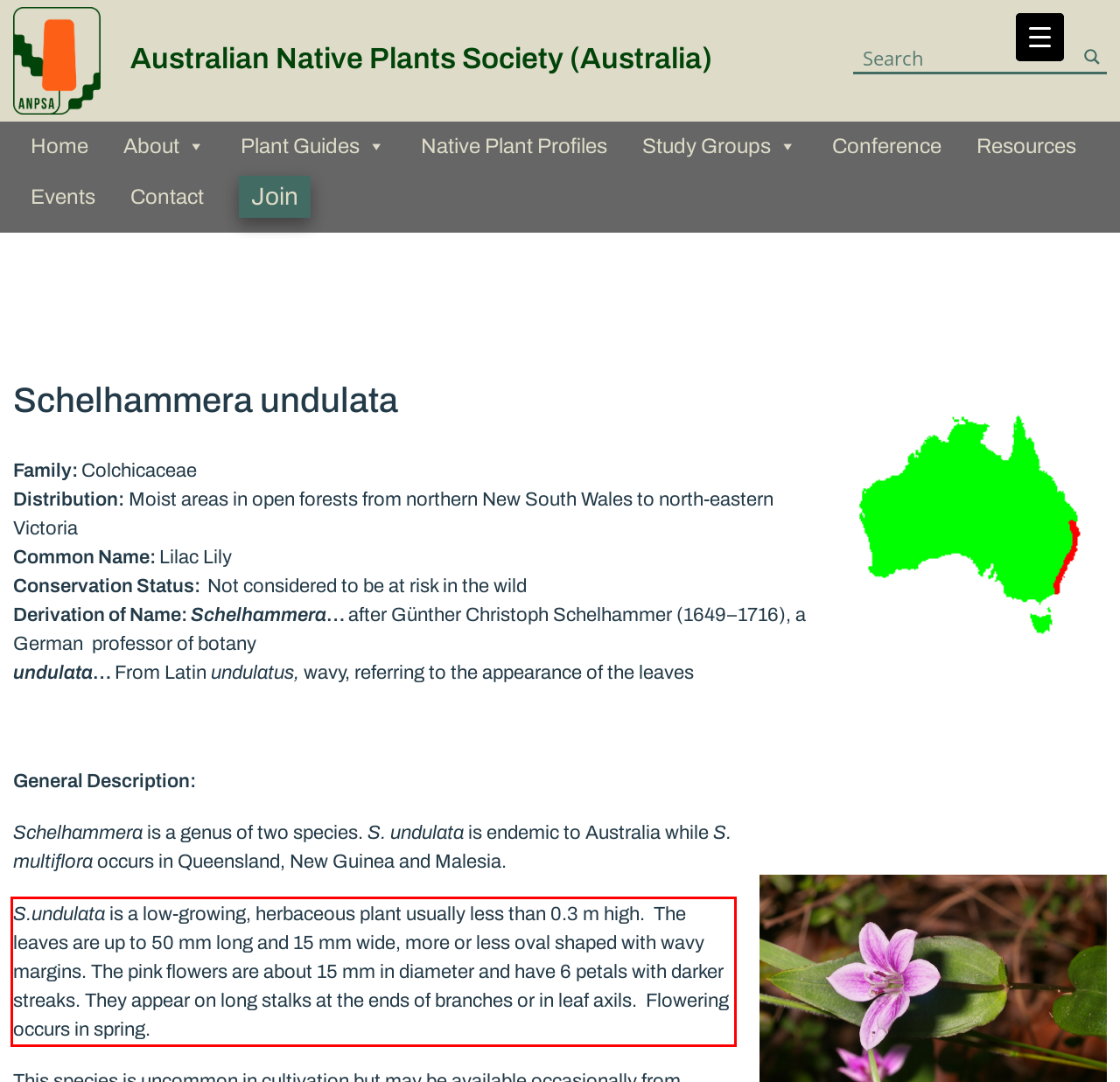You have a screenshot of a webpage with a red bounding box. Use OCR to generate the text contained within this red rectangle.

S.undulata is a low-growing, herbaceous plant usually less than 0.3 m high. The leaves are up to 50 mm long and 15 mm wide, more or less oval shaped with wavy margins. The pink flowers are about 15 mm in diameter and have 6 petals with darker streaks. They appear on long stalks at the ends of branches or in leaf axils. Flowering occurs in spring.